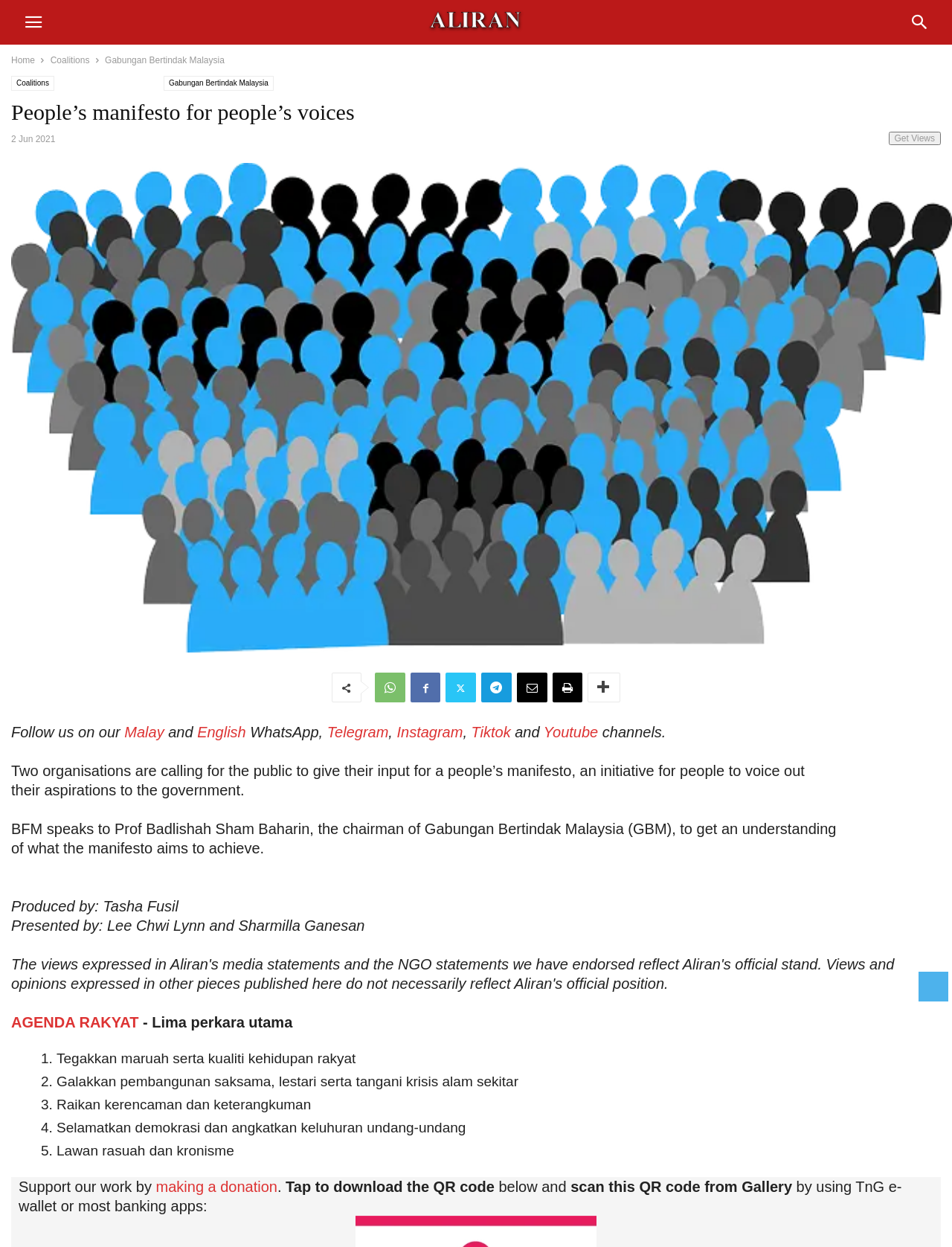Please specify the bounding box coordinates of the clickable section necessary to execute the following command: "Listen to the podcast by clicking on 'Get Views'".

[0.933, 0.106, 0.988, 0.116]